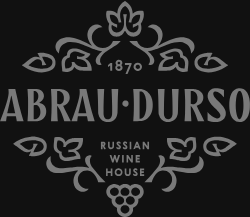Generate a descriptive account of all visible items and actions in the image.

The image features the logo of Abrau-Durso, a renowned Russian wine house established in 1870. The design prominently showcases the name "ABRAU·DURSO" in bold lettering, emphasizing its historical significance in the wine industry. Below the name, the phrase "RUSSIAN WINE HOUSE" is elegantly displayed, reinforcing its identity and heritage. Surrounding the text are intricate decorative elements that enhance the logo's sophistication, reflecting the artistry and tradition associated with the brand. The overall design is set against a dark background, allowing the light gray tones of the logo to stand out distinctly. This logo symbolizes the brand's rich history and commitment to producing quality wines.